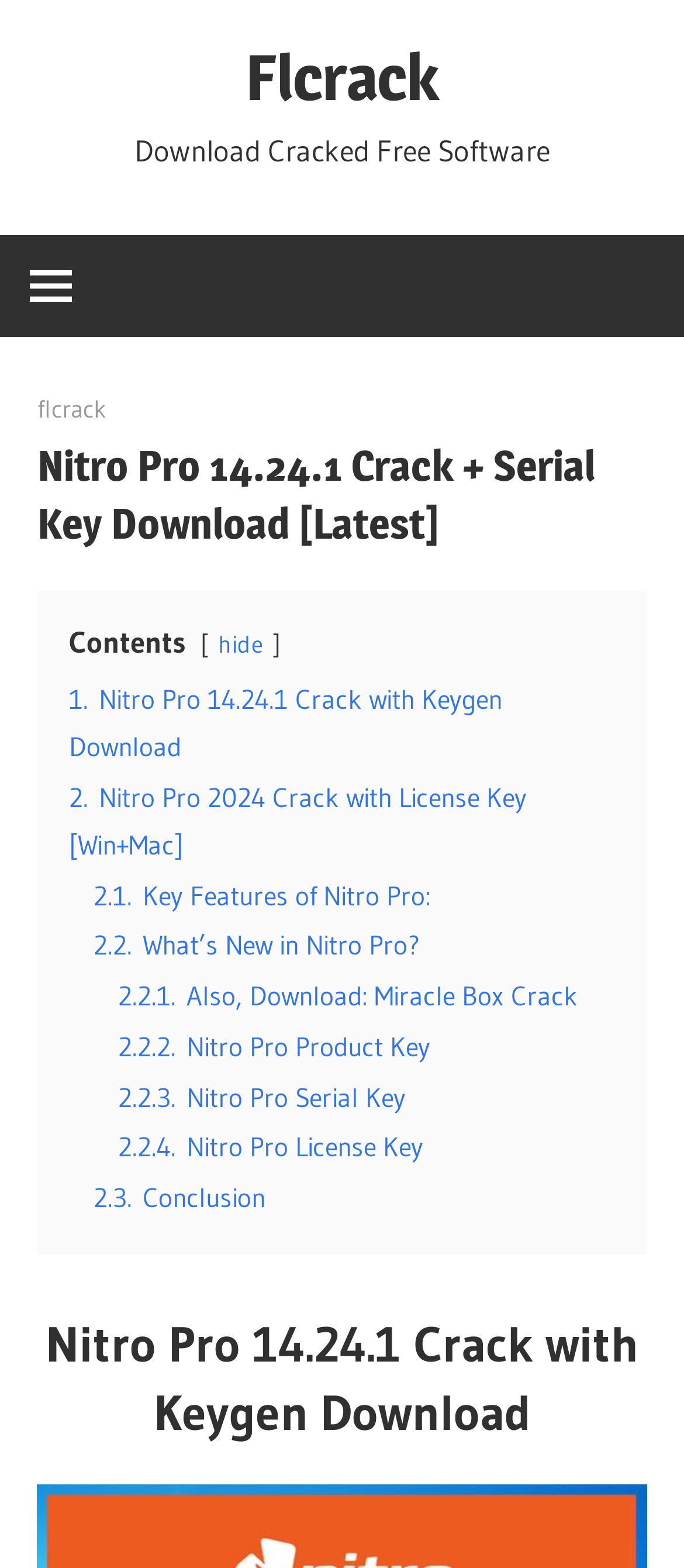Please find the bounding box coordinates of the element that you should click to achieve the following instruction: "Click on the Flcrack link". The coordinates should be presented as four float numbers between 0 and 1: [left, top, right, bottom].

[0.359, 0.024, 0.641, 0.074]